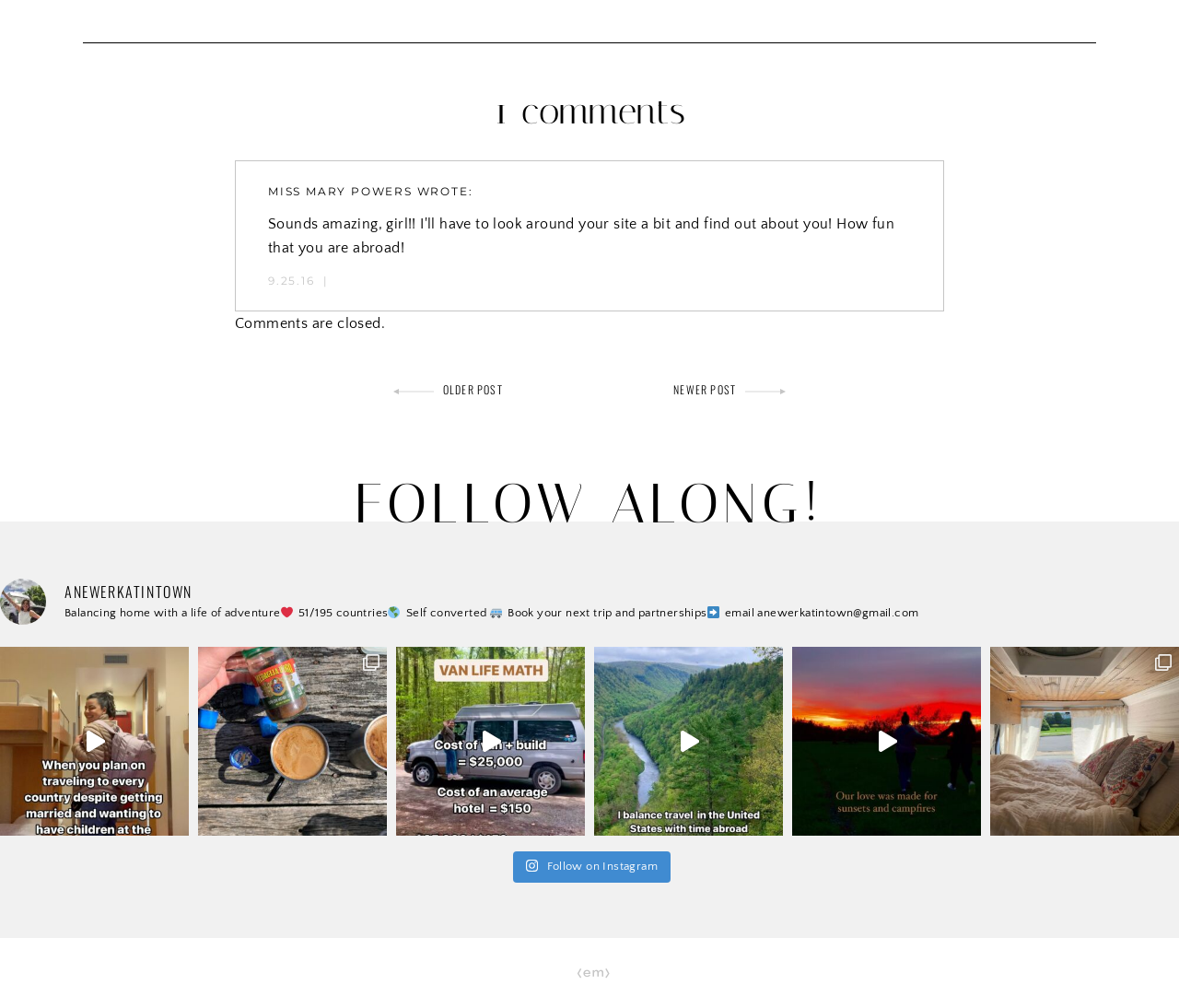Provide the bounding box coordinates of the HTML element this sentence describes: "Straight out of a movie".

[0.672, 0.642, 0.832, 0.829]